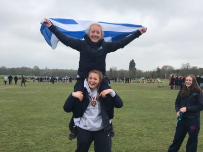Give an elaborate caption for the image.

In an energetic display of celebration and camaraderie, two students embrace the spirit of teamwork and school pride at an outdoor event. One student is joyfully perched on the shoulders of another, holding a blue and white flag high above her head, symbolizing unity and pride in their heritage. The grassy field is dotted with fellow participants in the background, indicating a vibrant atmosphere of competition or festivity. The cloudy sky adds a dramatic touch to the scene, capturing a moment of joy and accomplishment amongst friends. This image perfectly embodies the enthusiasm and dedication found within the community of the Sustainable Development Major and Concentration, highlighting the balance of academics and personal passions.